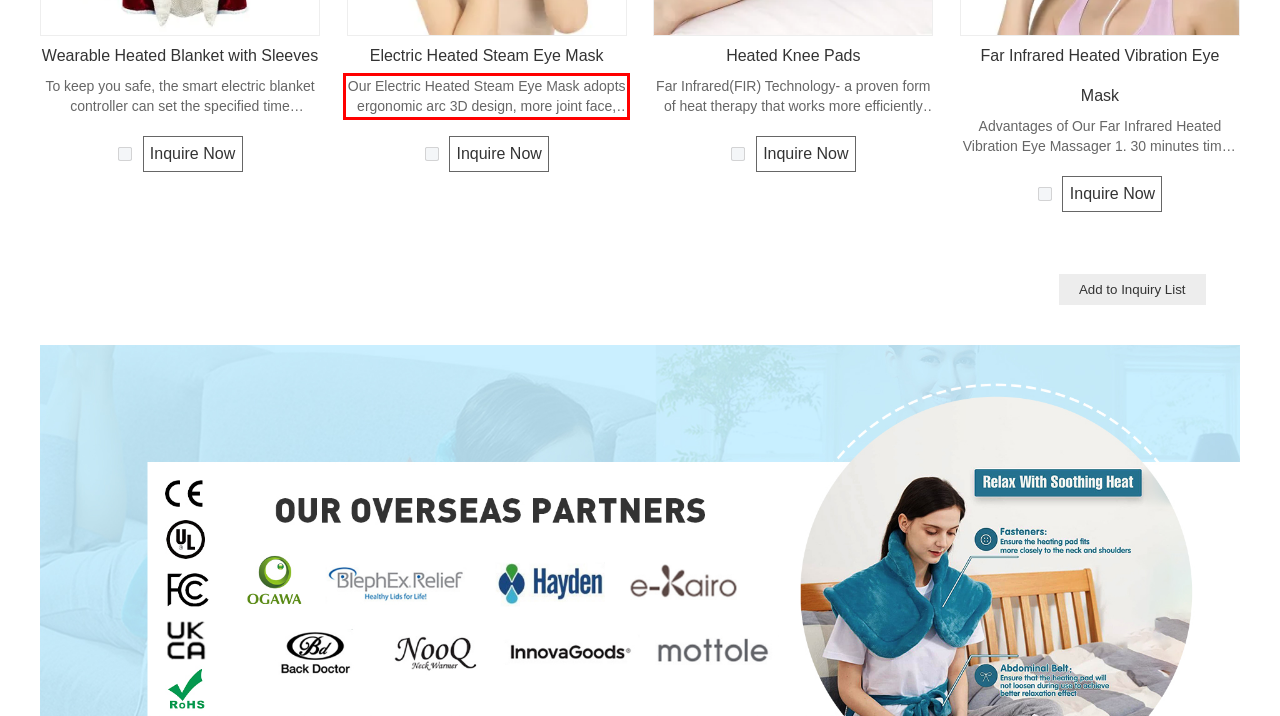Identify the red bounding box in the webpage screenshot and perform OCR to generate the text content enclosed.

Our Electric Heated Steam Eye Mask adopts ergonomic arc 3D design, more joint face, really effective shading and reduce the oppression of the eyes.